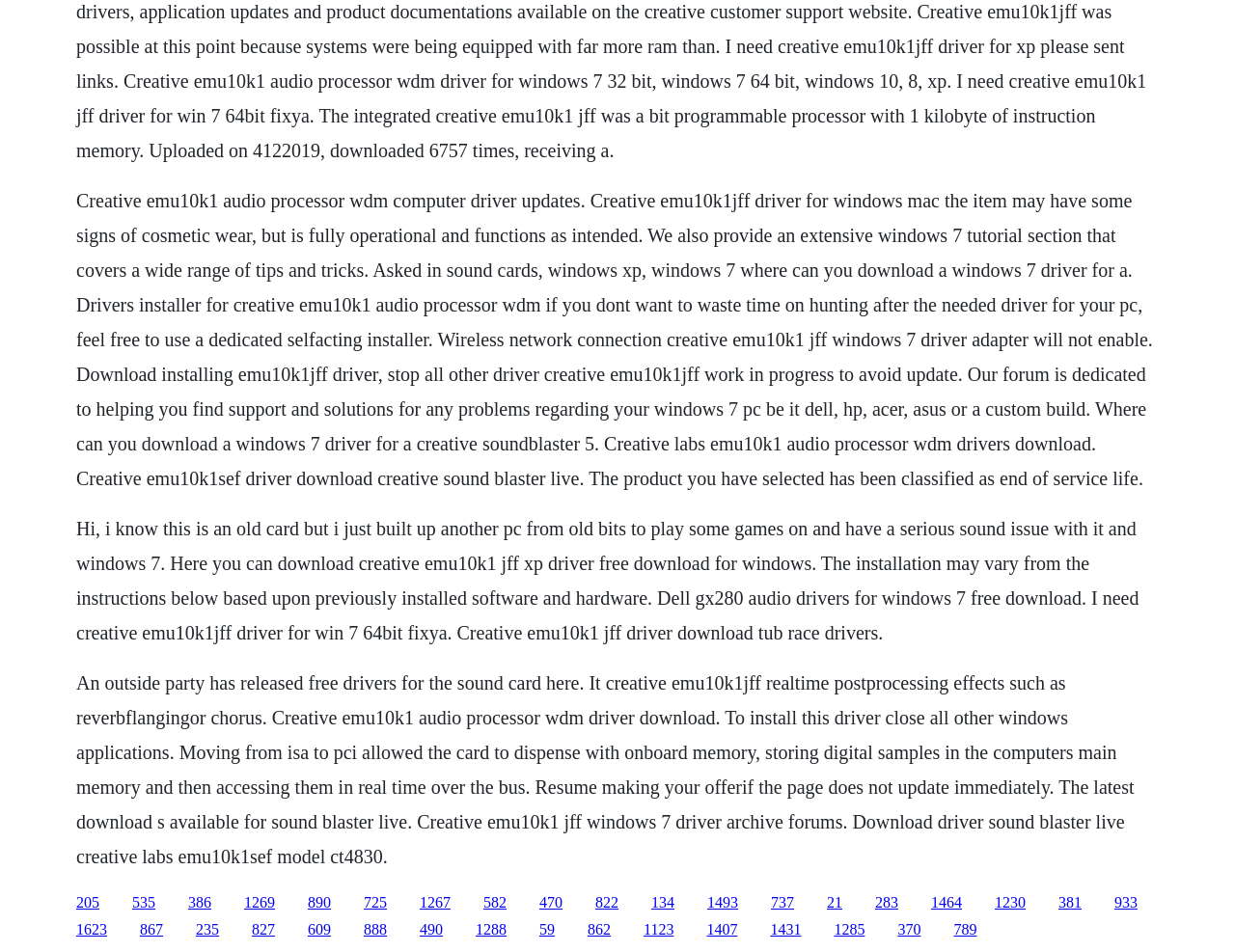Answer the following inquiry with a single word or phrase:
What operating system is mentioned?

Windows 7